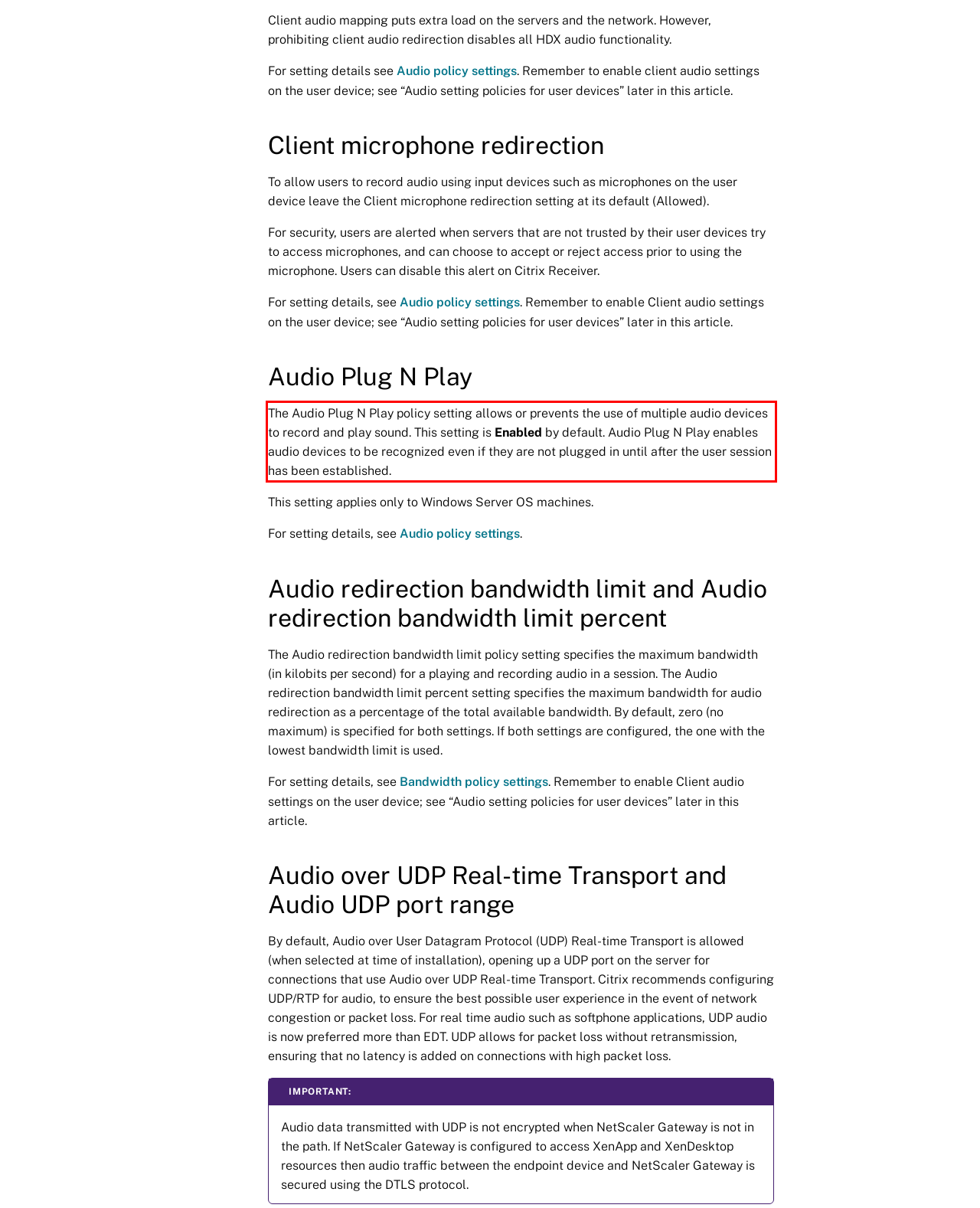You are presented with a screenshot containing a red rectangle. Extract the text found inside this red bounding box.

The Audio Plug N Play policy setting allows or prevents the use of multiple audio devices to record and play sound. This setting is Enabled by default. Audio Plug N Play enables audio devices to be recognized even if they are not plugged in until after the user session has been established.